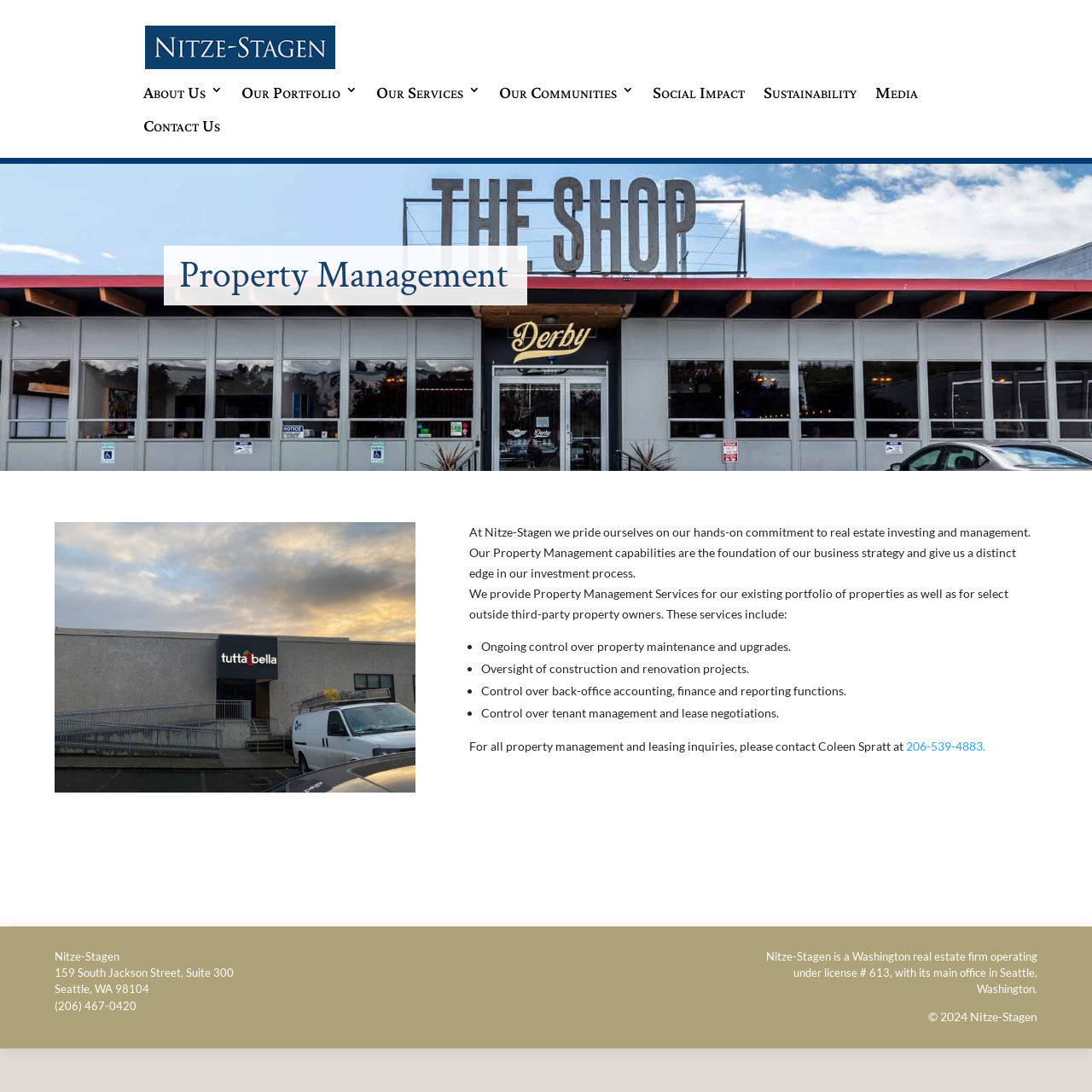Can you specify the bounding box coordinates for the region that should be clicked to fulfill this instruction: "Click on Contact Us".

[0.131, 0.106, 0.202, 0.131]